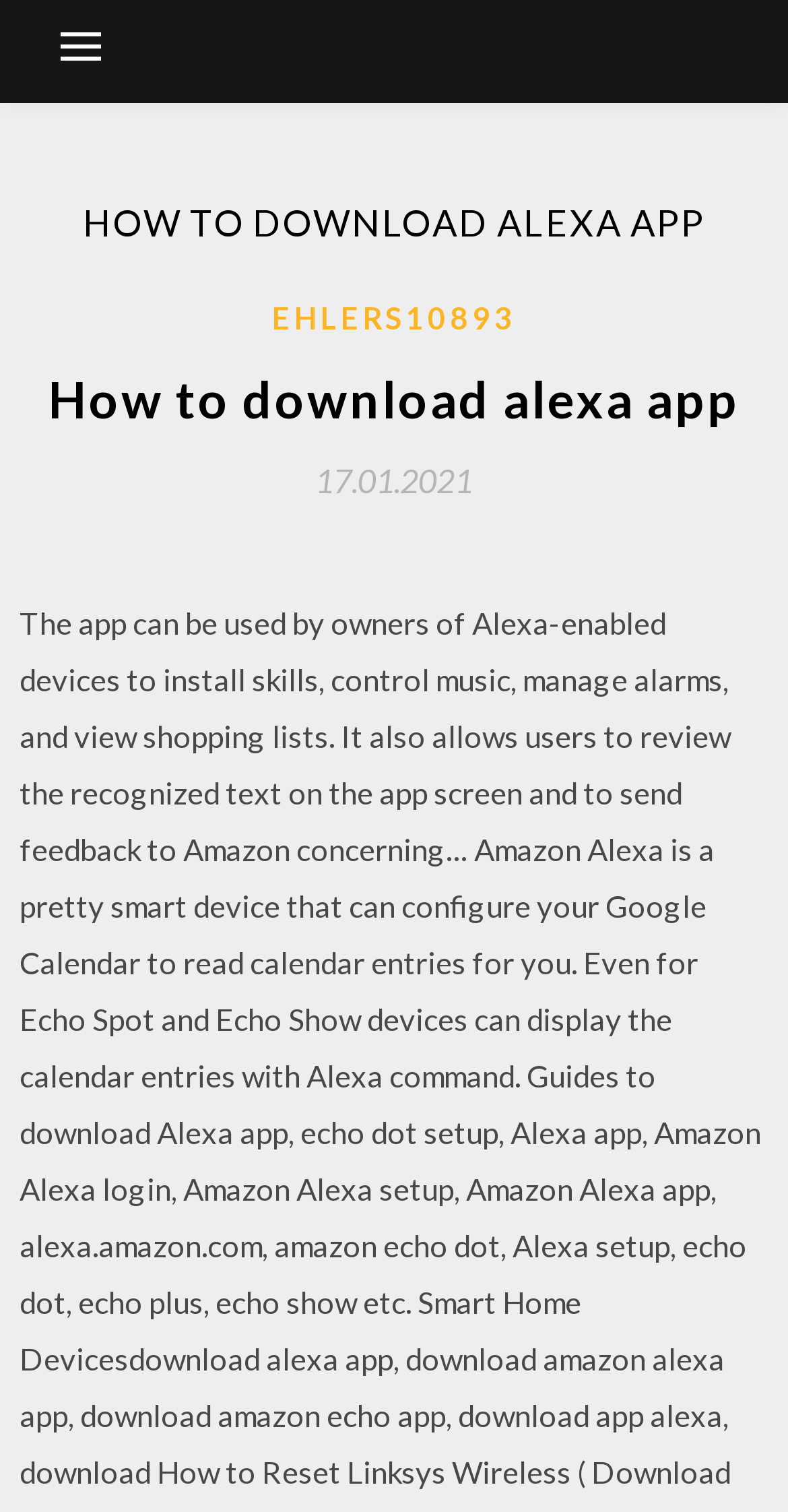Use a single word or phrase to answer the question: How many links are there in the header section?

2